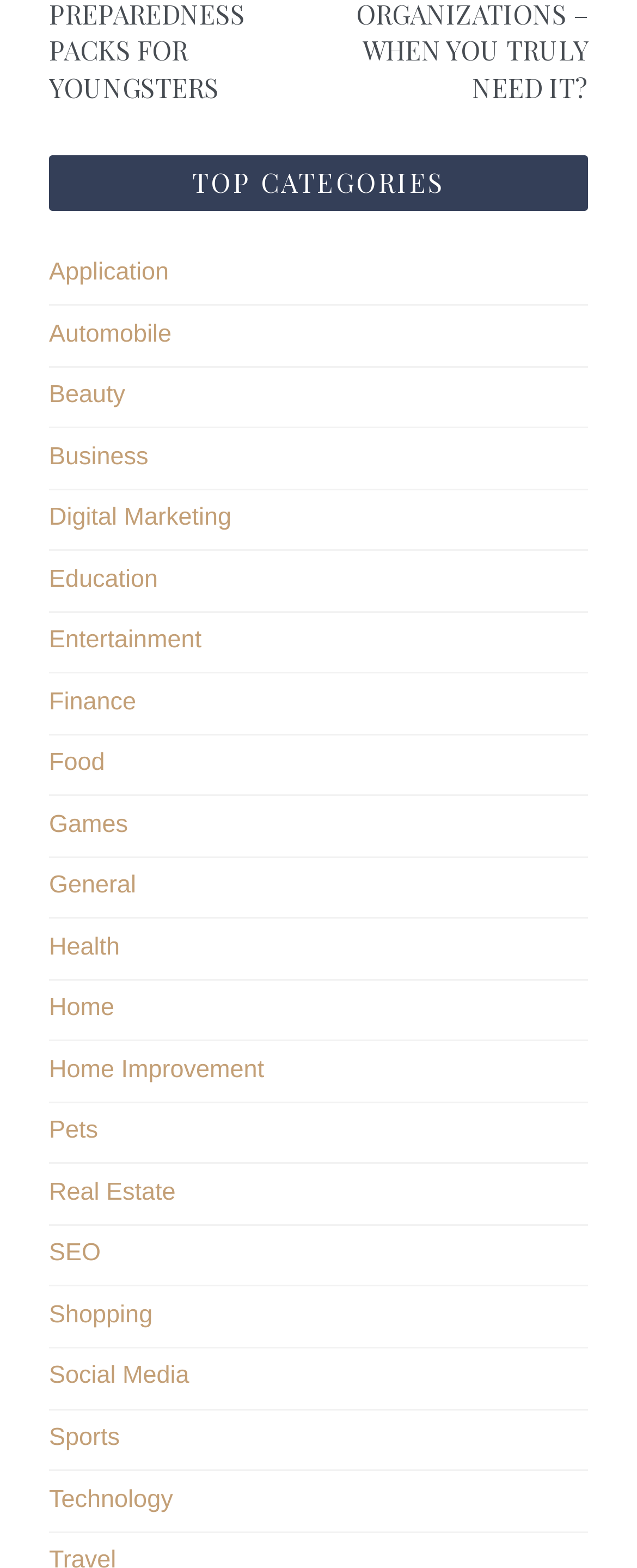Please identify the bounding box coordinates of the element I should click to complete this instruction: 'Explore Education'. The coordinates should be given as four float numbers between 0 and 1, like this: [left, top, right, bottom].

[0.077, 0.36, 0.248, 0.378]